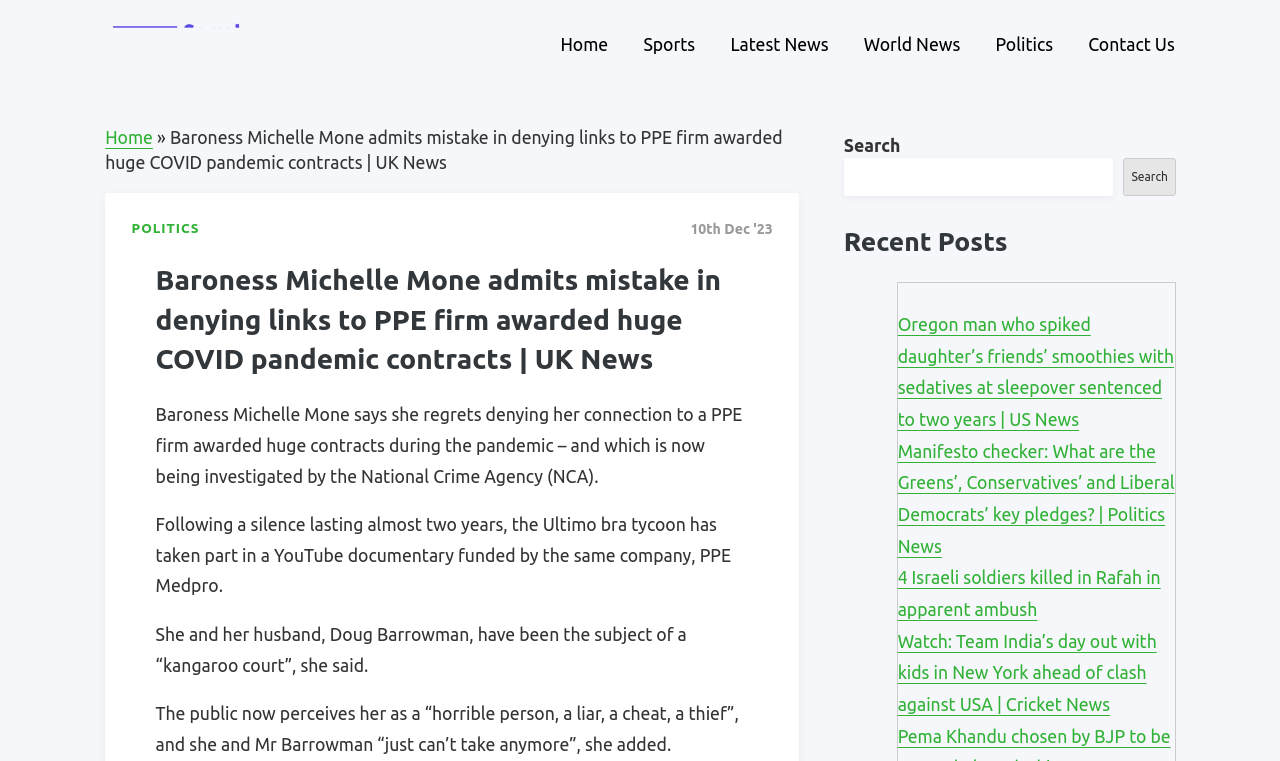Please specify the bounding box coordinates of the element that should be clicked to execute the given instruction: 'Check the Recent Posts section'. Ensure the coordinates are four float numbers between 0 and 1, expressed as [left, top, right, bottom].

[0.659, 0.293, 0.919, 0.341]